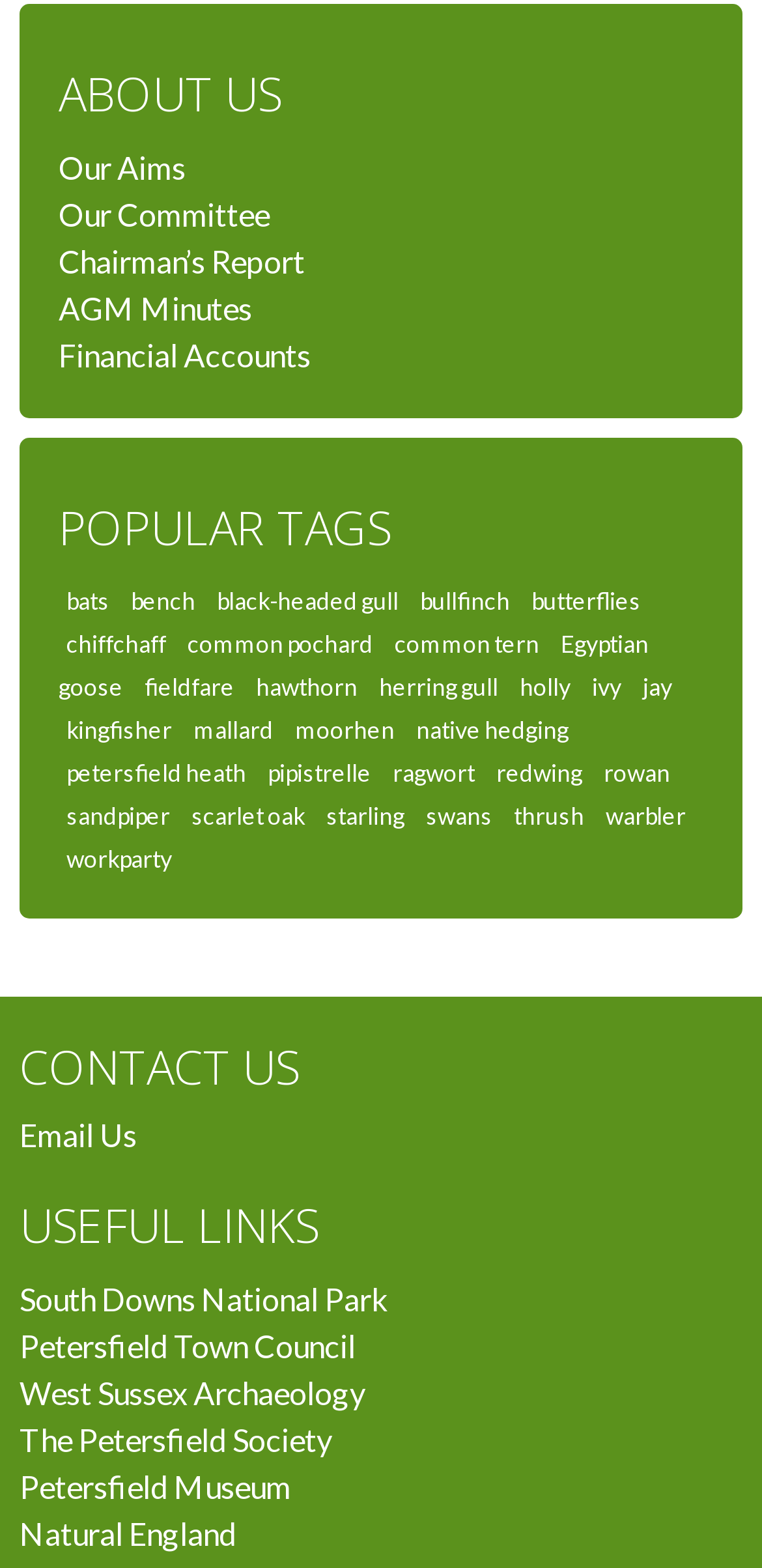Extract the bounding box coordinates for the UI element described by the text: "South Downs National Park". The coordinates should be in the form of [left, top, right, bottom] with values between 0 and 1.

[0.026, 0.816, 0.51, 0.839]